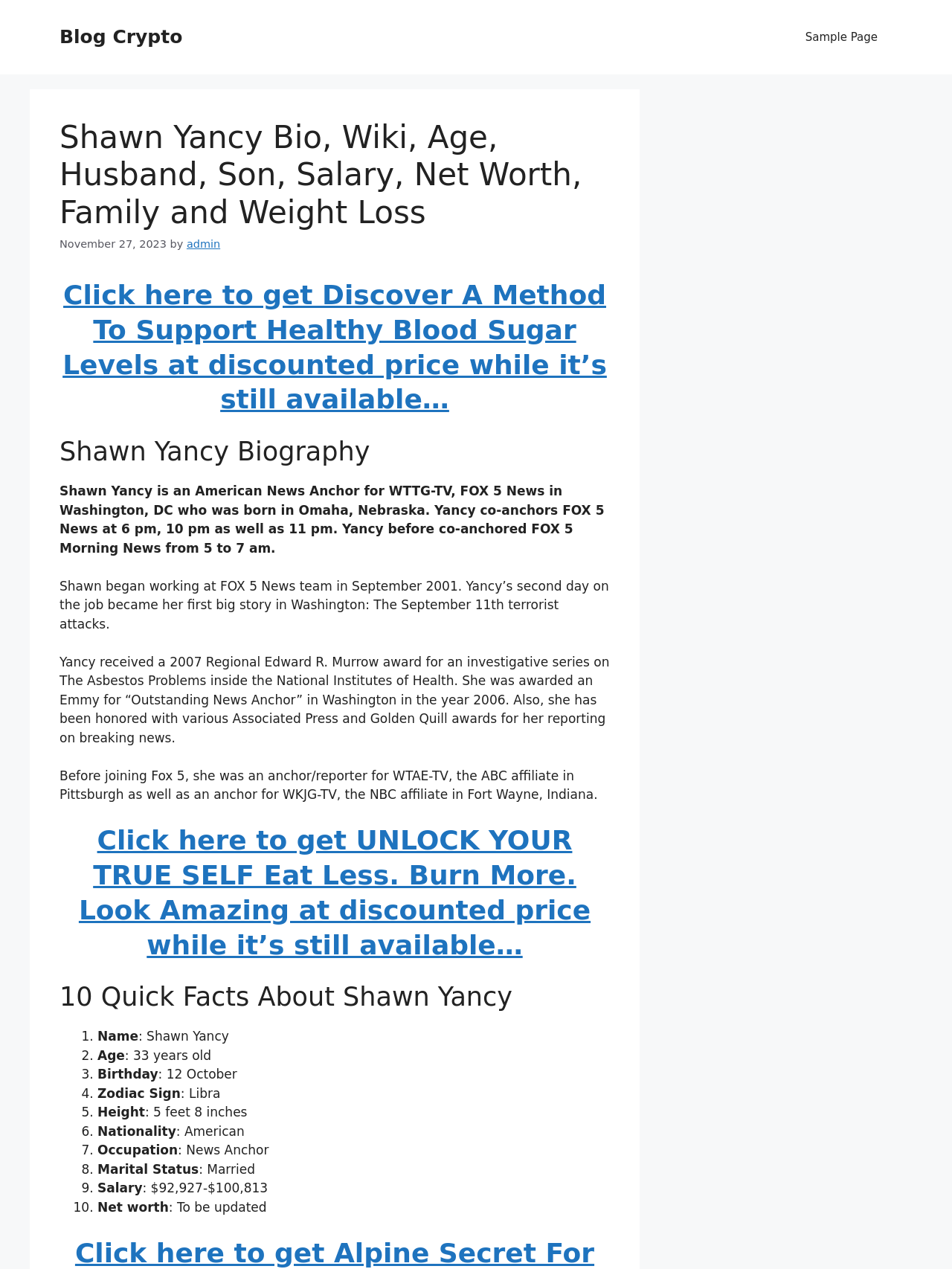Provide a thorough description of this webpage.

This webpage is about Shawn Yancy, an American news anchor. At the top, there is a banner with the site's name, "Blog Crypto", and a navigation menu with a link to a "Sample Page". Below the banner, there is a heading with the title "Shawn Yancy Bio, Wiki, Age, Husband, Son, Salary, Net Worth, Family and Weight Loss". 

To the right of the title, there is a time stamp indicating that the article was published on November 27, 2023, and the author's name, "admin", is mentioned. 

The main content of the webpage is divided into two sections. The first section is a biography of Shawn Yancy, which describes her career as a news anchor, including her work at FOX 5 News and her awards. 

The second section is a list of "10 Quick Facts About Shawn Yancy", which provides brief information about her personal life, including her name, age, birthday, zodiac sign, height, nationality, occupation, marital status, salary, and net worth. 

There are also two promotional links on the page, one above the biography section and one below the list of quick facts, both of which are advertisements for products unrelated to Shawn Yancy.